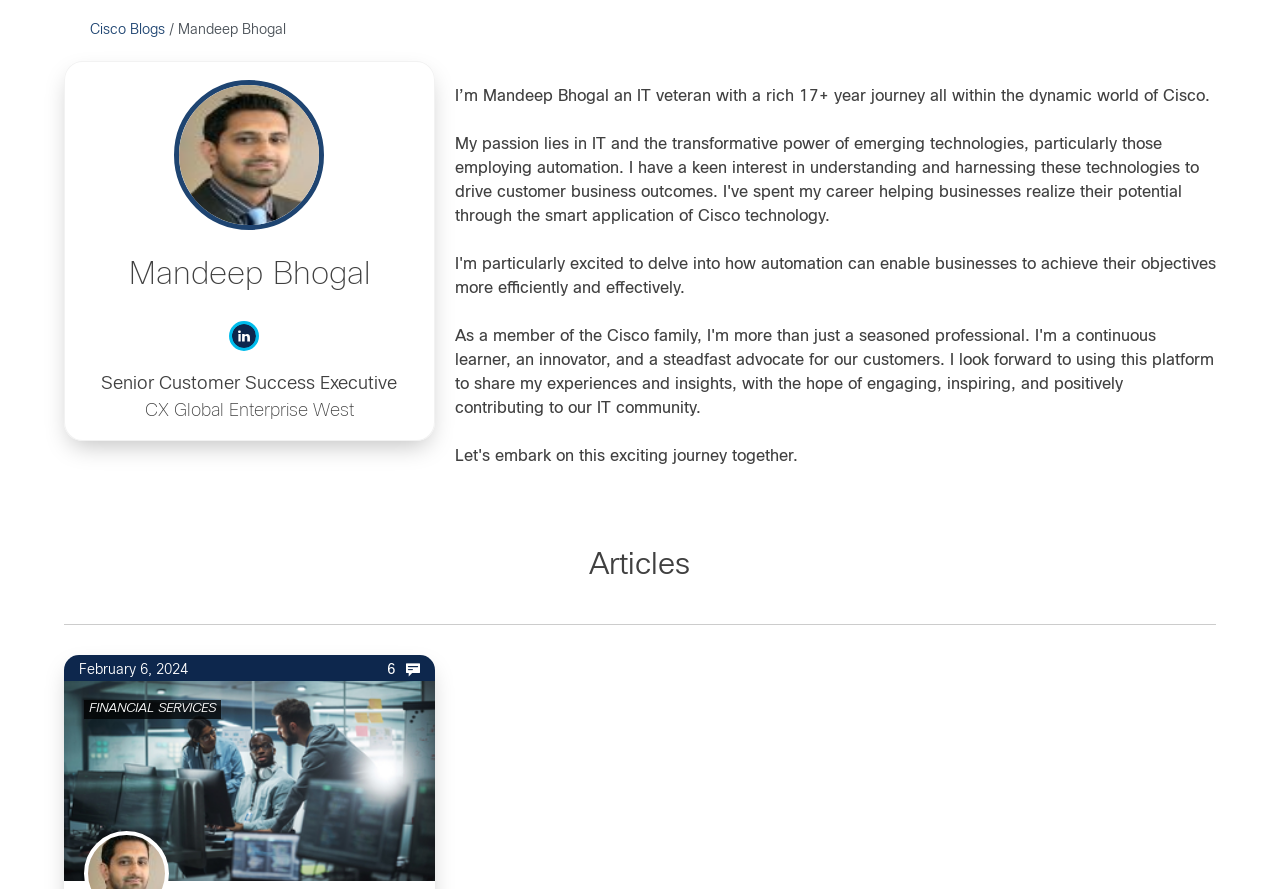Respond with a single word or short phrase to the following question: 
What is the company mentioned on this webpage?

Cisco